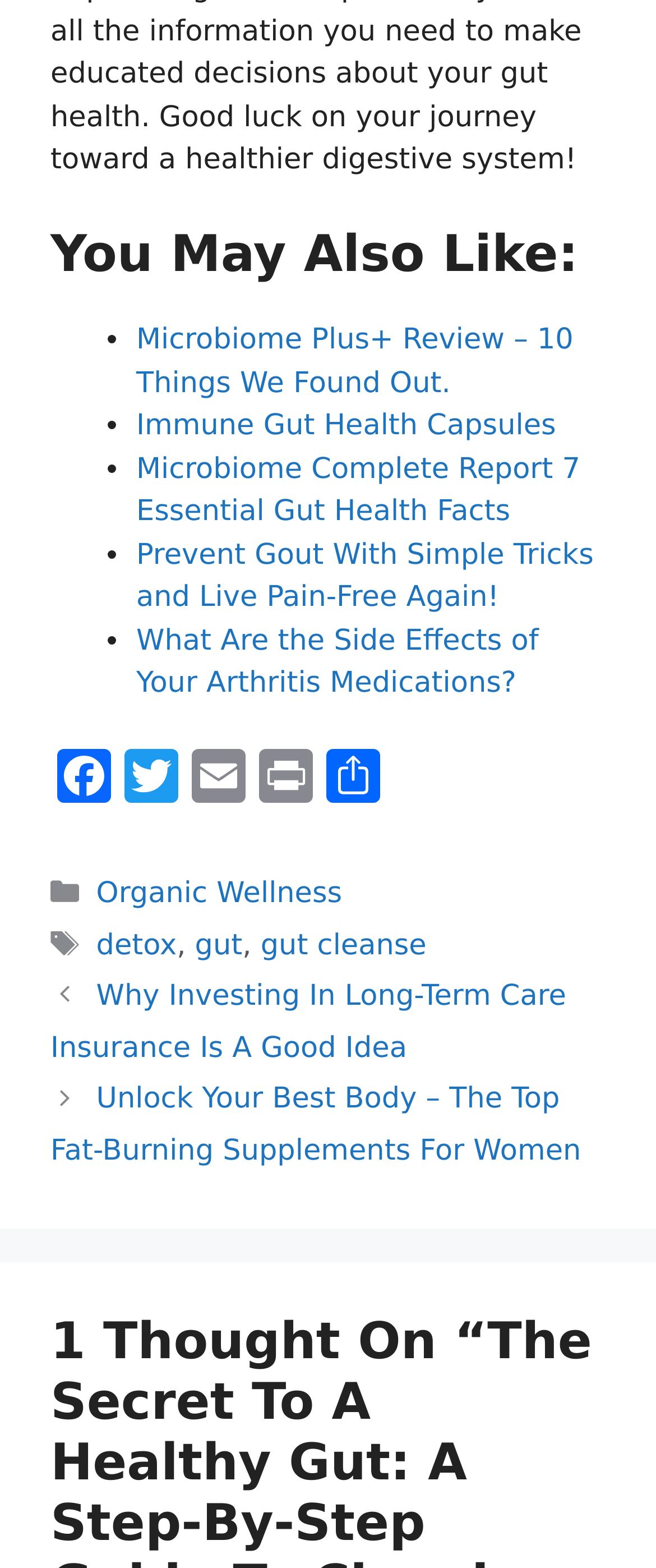Determine the bounding box of the UI element mentioned here: "gut cleanse". The coordinates must be in the format [left, top, right, bottom] with values ranging from 0 to 1.

[0.397, 0.592, 0.65, 0.614]